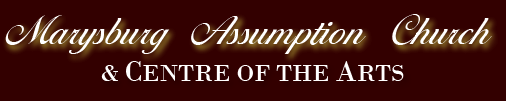Respond to the question below with a single word or phrase:
What is the background color of the logo?

Rich, dark